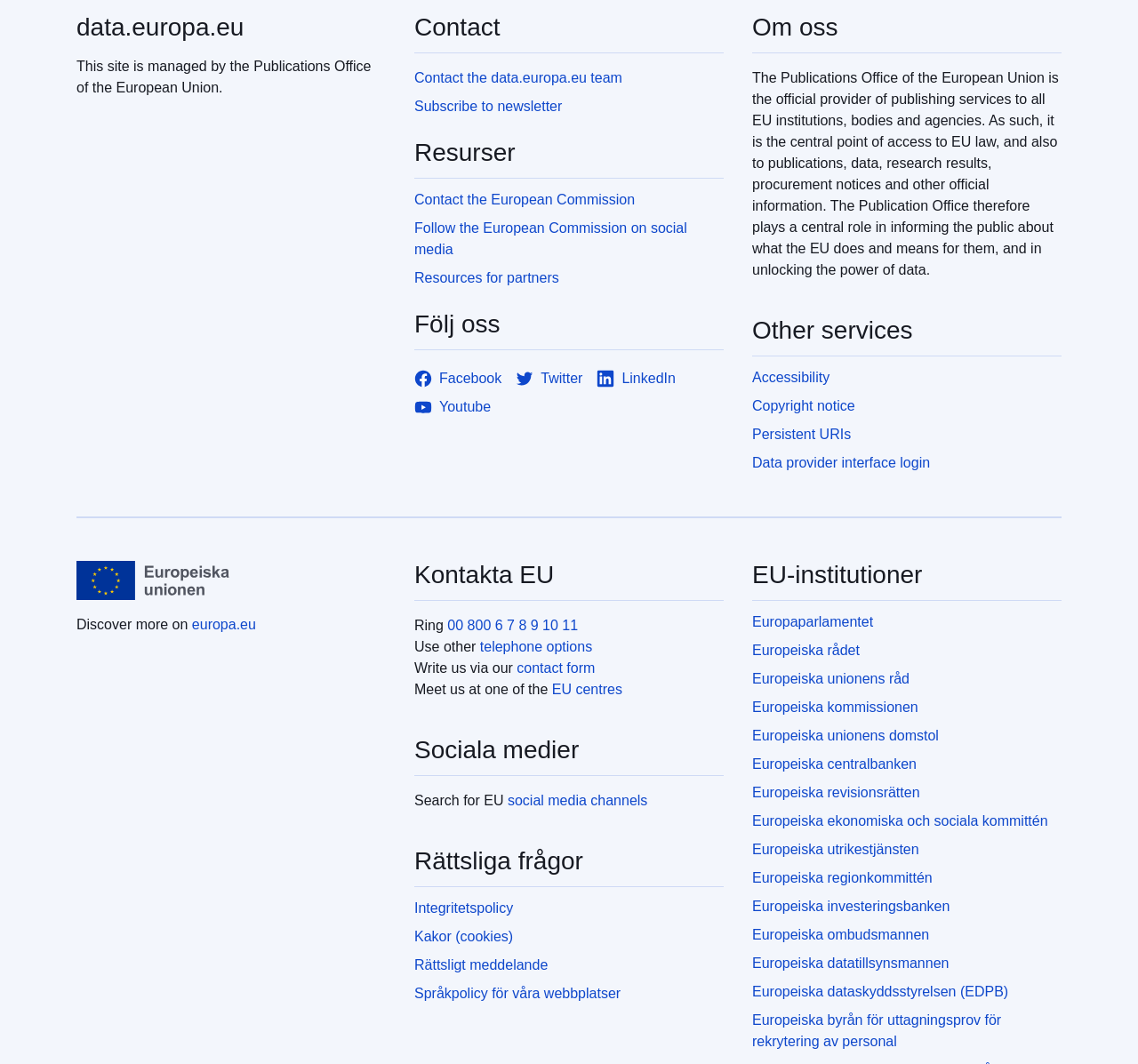From the screenshot, find the bounding box of the UI element matching this description: "Featured". Supply the bounding box coordinates in the form [left, top, right, bottom], each a float between 0 and 1.

None